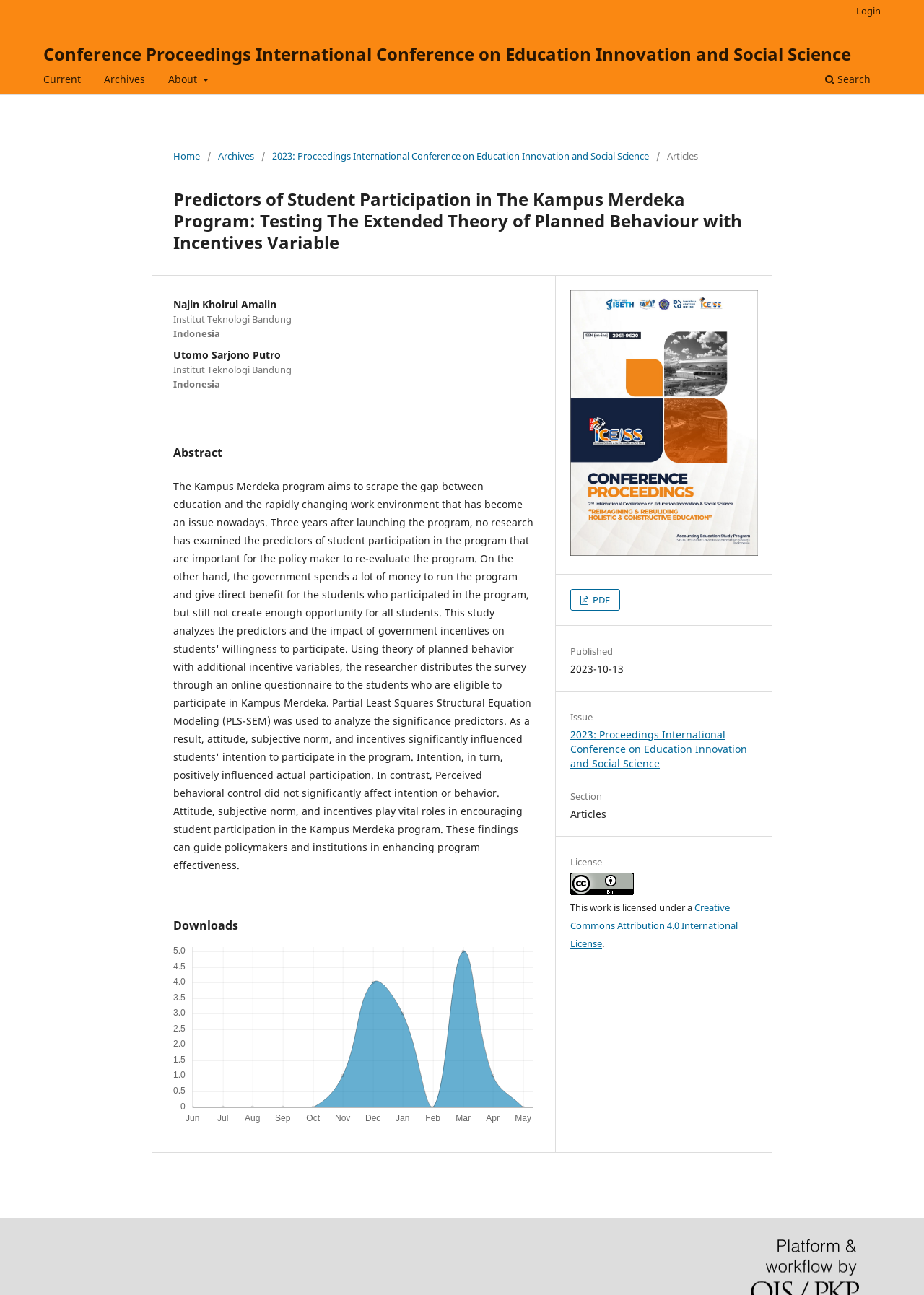Determine the bounding box coordinates of the section to be clicked to follow the instruction: "Follow on Twitter". The coordinates should be given as four float numbers between 0 and 1, formatted as [left, top, right, bottom].

None